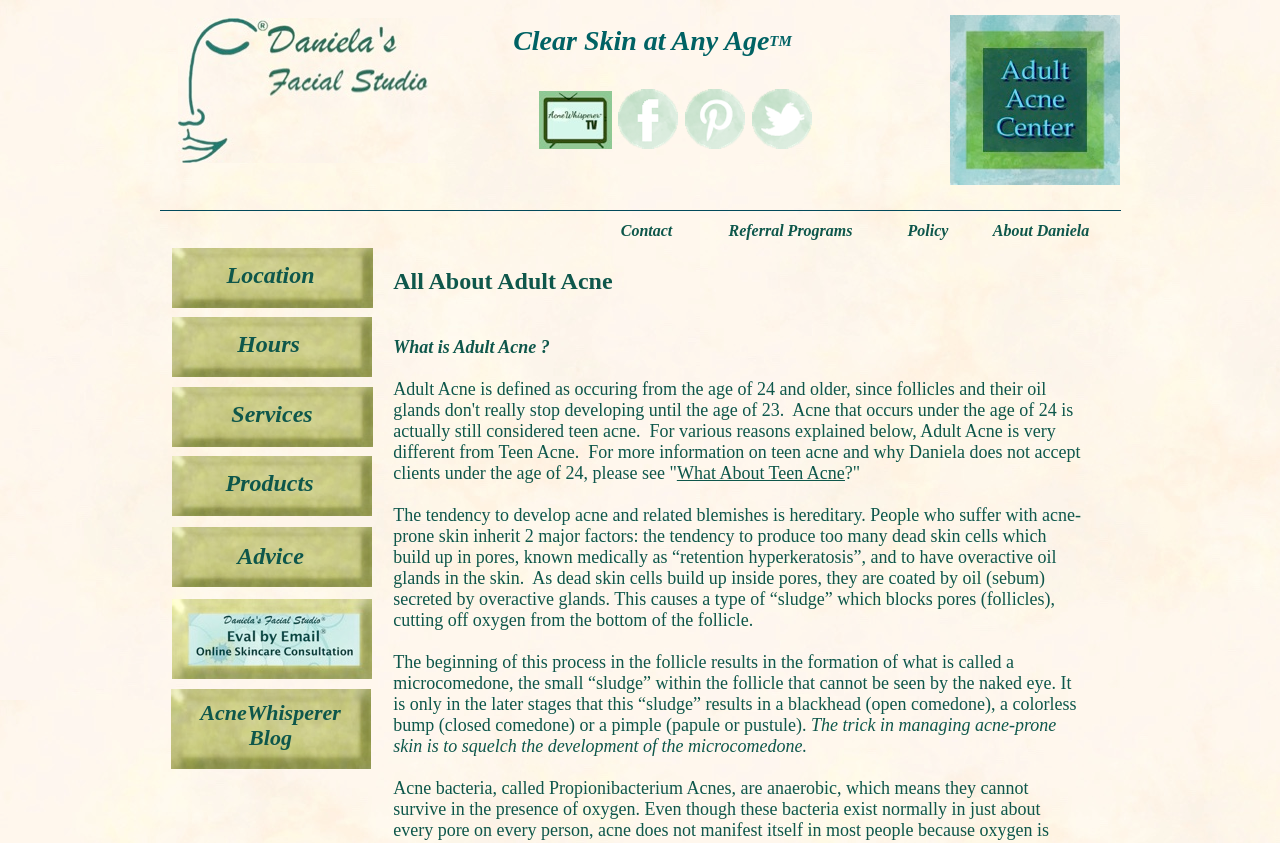What are the two major factors inherited by people with acne-prone skin?
Look at the screenshot and respond with one word or a short phrase.

Dead skin cells and overactive oil glands